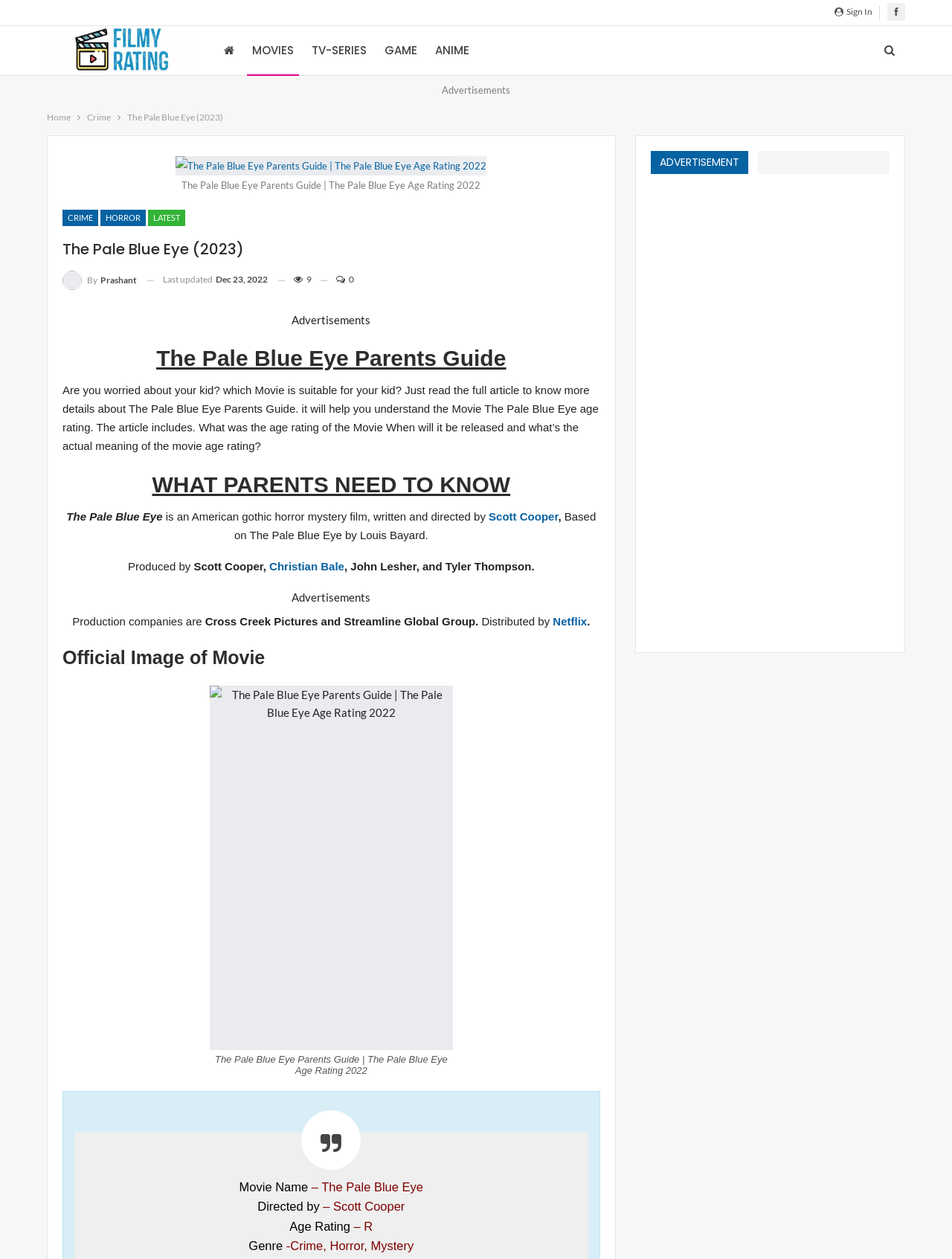Provide the bounding box coordinates of the area you need to click to execute the following instruction: "Read The Pale Blue Eye Parents Guide".

[0.185, 0.126, 0.511, 0.135]